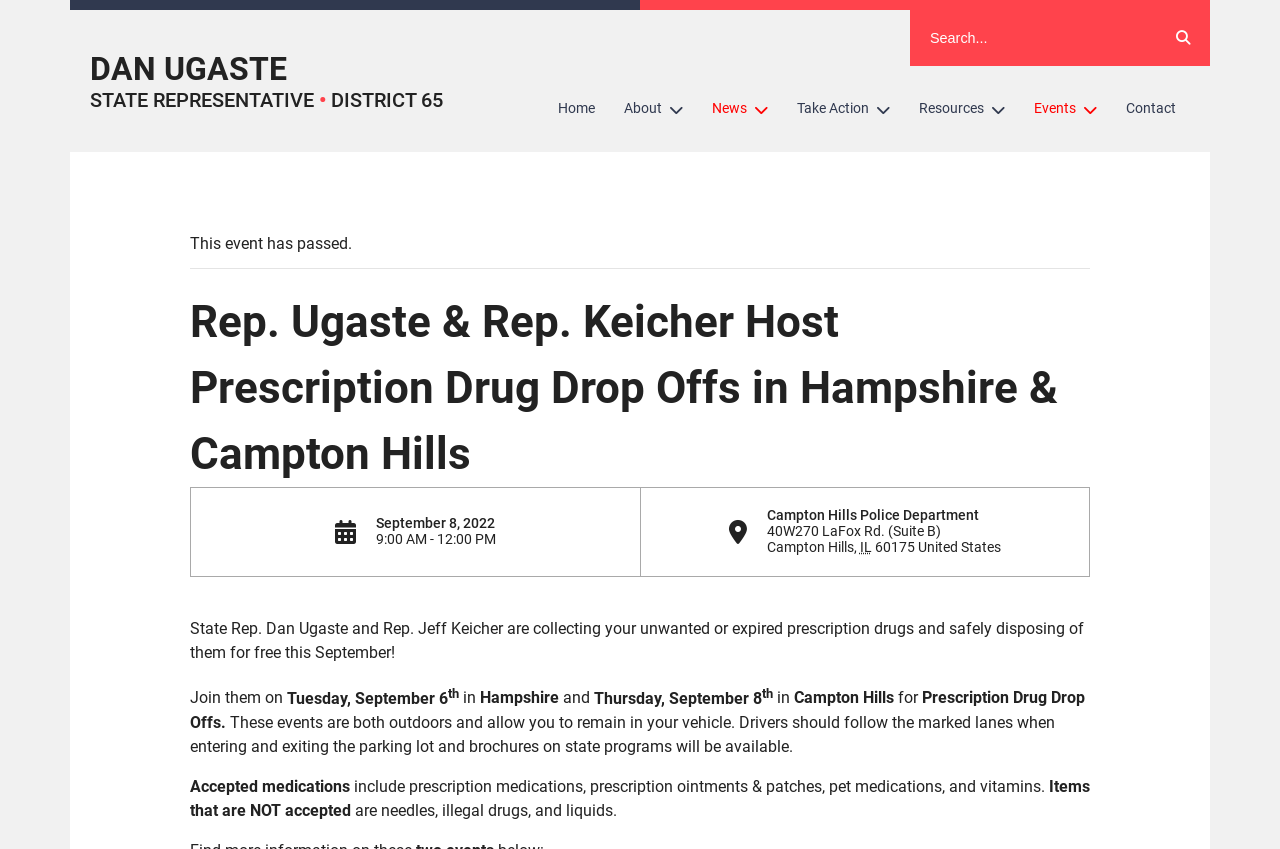Describe the webpage meticulously, covering all significant aspects.

The webpage is about State Representatives Dan Ugaste and Jeff Keicher hosting prescription drug drop-off events in Hampshire and Campton Hills. At the top, there is a navigation menu with links to "Home", "About", "News", "Take Action", "Resources", "Events", and "Contact". Below the navigation menu, there is a prominent heading announcing the prescription drug drop-off events.

On the left side of the page, there is a section with details about the events, including the date, time, and location. The location is specified as the Campton Hills Police Department, with the address and zip code provided. 

Below the event details, there is a paragraph of text explaining that State Rep. Dan Ugaste and Rep. Jeff Keicher are collecting unwanted or expired prescription drugs and safely disposing of them for free. The text also mentions that the events are outdoors and allow attendees to remain in their vehicles.

Further down the page, there is a section explaining what medications are accepted at the drop-off events, including prescription medications, ointments, patches, pet medications, and vitamins. There is also a section specifying what items are not accepted, including needles, illegal drugs, and liquids.

Throughout the page, there are no images, but there are several blocks of text and a navigation menu at the top. The overall layout is organized, with clear headings and concise text.